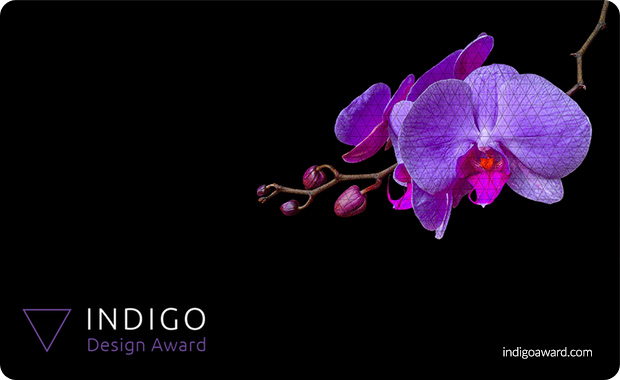Answer the question with a brief word or phrase:
What is the color of the orchid?

Purple